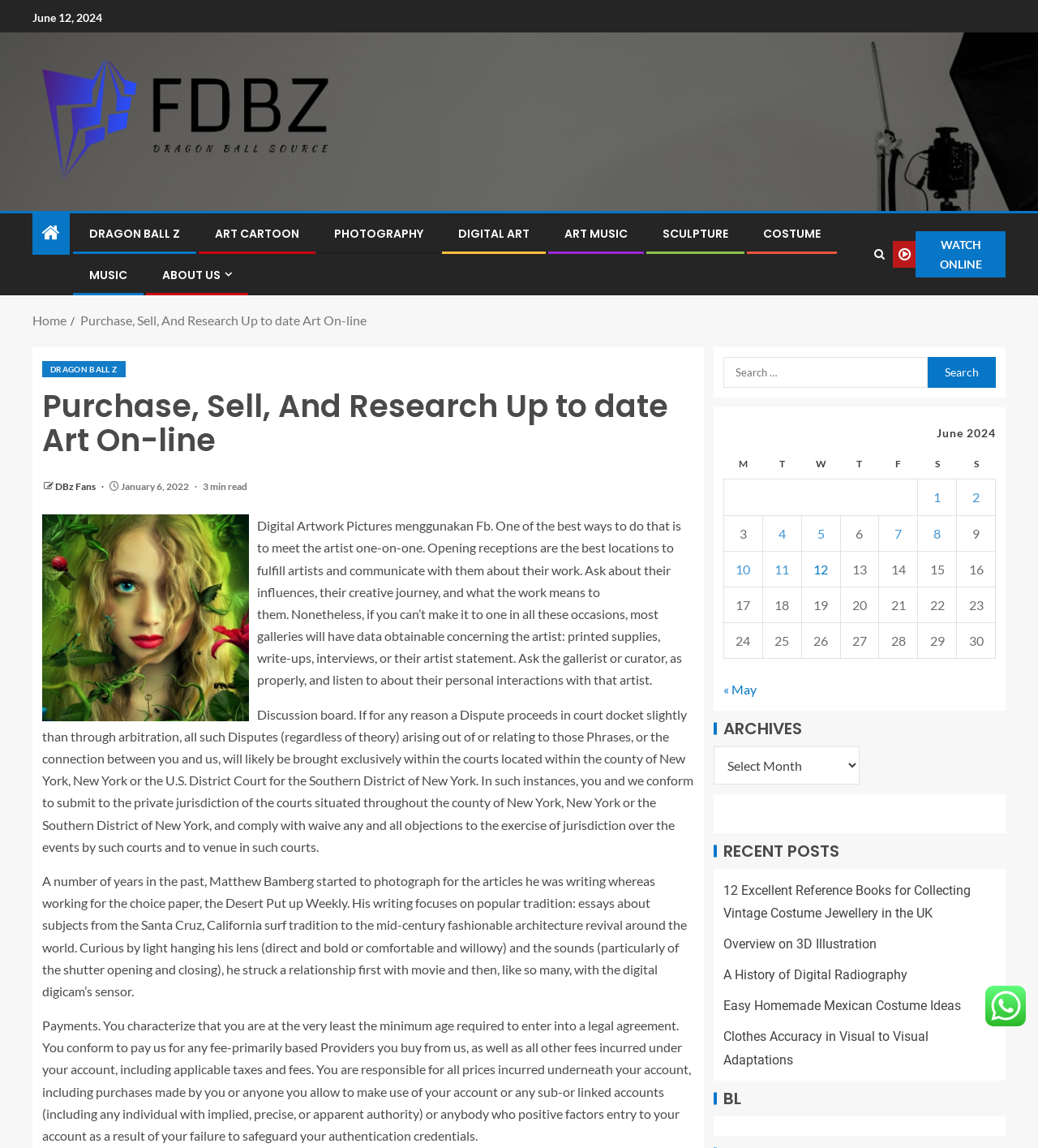Find the bounding box coordinates of the element to click in order to complete the given instruction: "Go to ABOUT US page."

[0.156, 0.233, 0.223, 0.247]